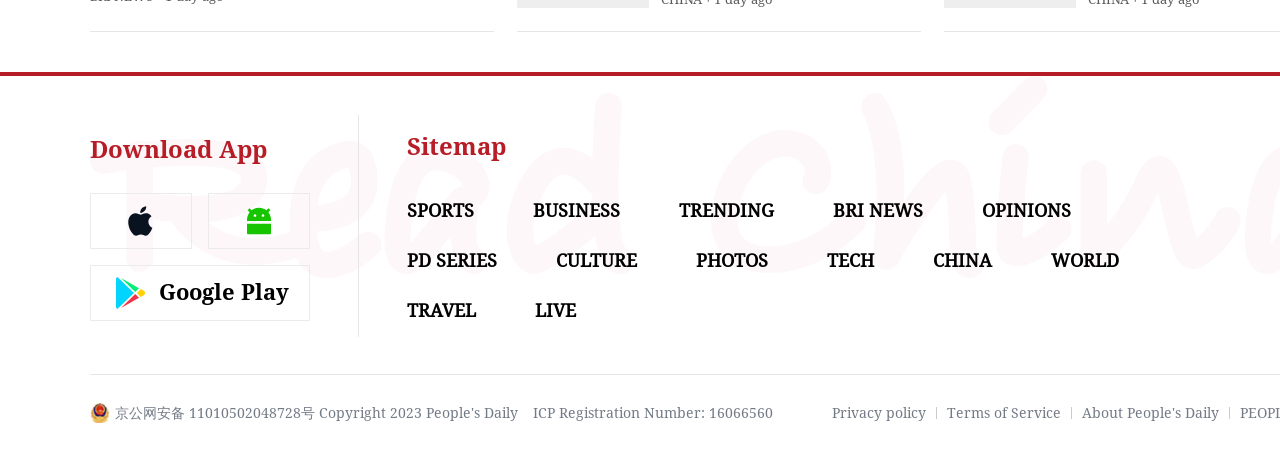Locate the bounding box of the UI element with the following description: "Terms of Service".

[0.74, 0.89, 0.829, 0.926]